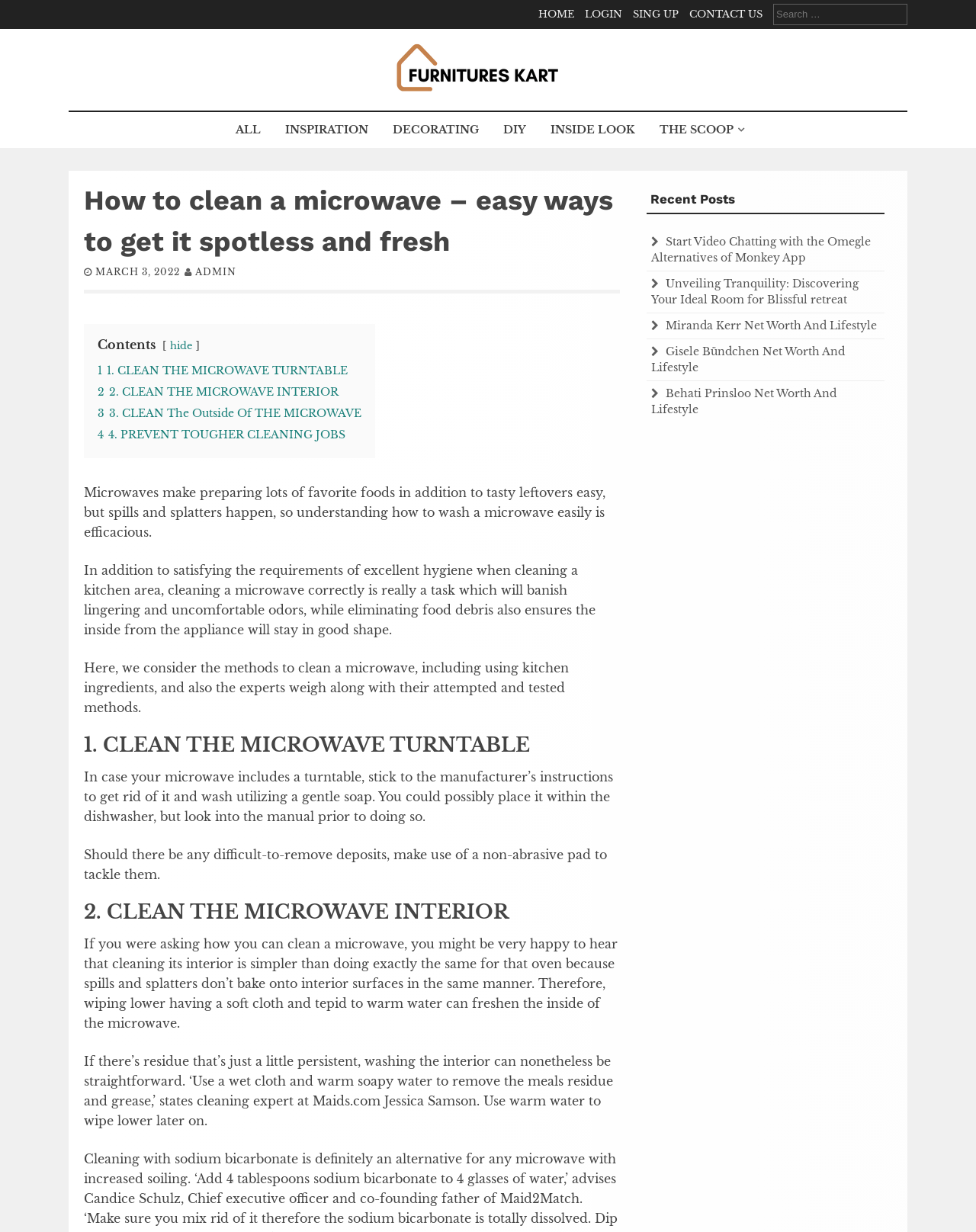Generate an in-depth caption that captures all aspects of the webpage.

This webpage is about cleaning a microwave, with a focus on easy ways to get it spotless and fresh. At the top, there are several links to navigate to different sections of the website, including "HOME", "LOGIN", "SIGN UP", and "CONTACT US". Below these links, there is a search bar with a label "Search for:".

On the left side of the page, there is a section with links to different categories, including "Furnitures", "ALL", "INSPIRATION", "DECORATING", "DIY", "INSIDE LOOK", and "THE SCOOP". Below this section, there is a heading that reads "How to clean a microwave – easy ways to get it spotless and fresh".

The main content of the page is divided into sections, each with a heading and a brief description. The sections include "Contents", "1. CLEAN THE MICROWAVE TURNTABLE", "2. CLEAN THE MICROWAVE INTERIOR", "3. CLEAN The Outside Of THE MICROWAVE", and "4. PREVENT TOUGHER CLEANING JOBS". Each section provides tips and instructions on how to clean a microwave, including using kitchen ingredients and expert advice.

On the right side of the page, there is a section with recent posts, including links to articles about video chatting, room design, and celebrity net worth.